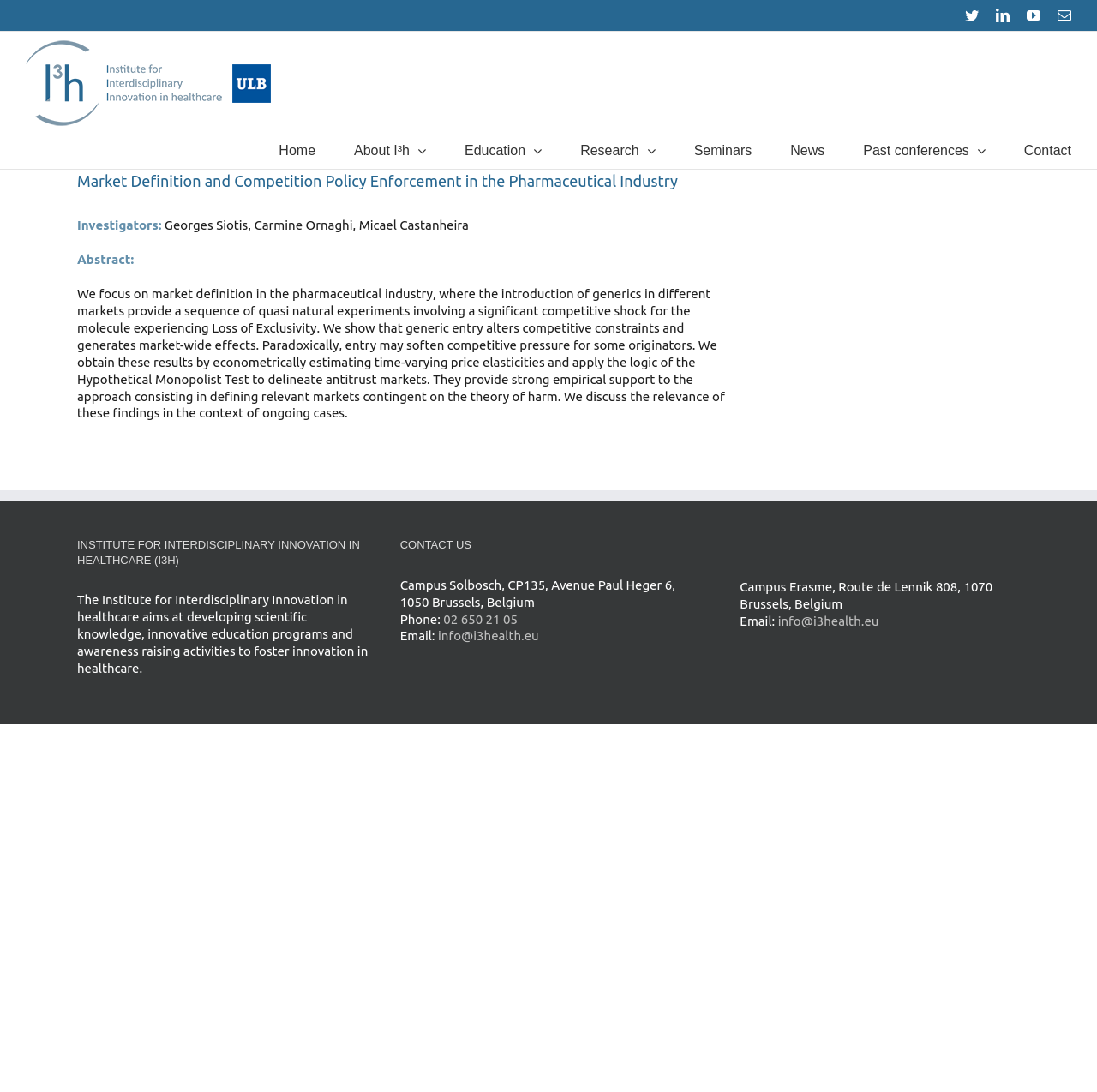What is the contact email of the institute?
Give a detailed response to the question by analyzing the screenshot.

The contact email of the institute can be found in the contact information section at the bottom of the webpage. The email address 'info@i3health.eu' is provided as a means of contacting the institute.